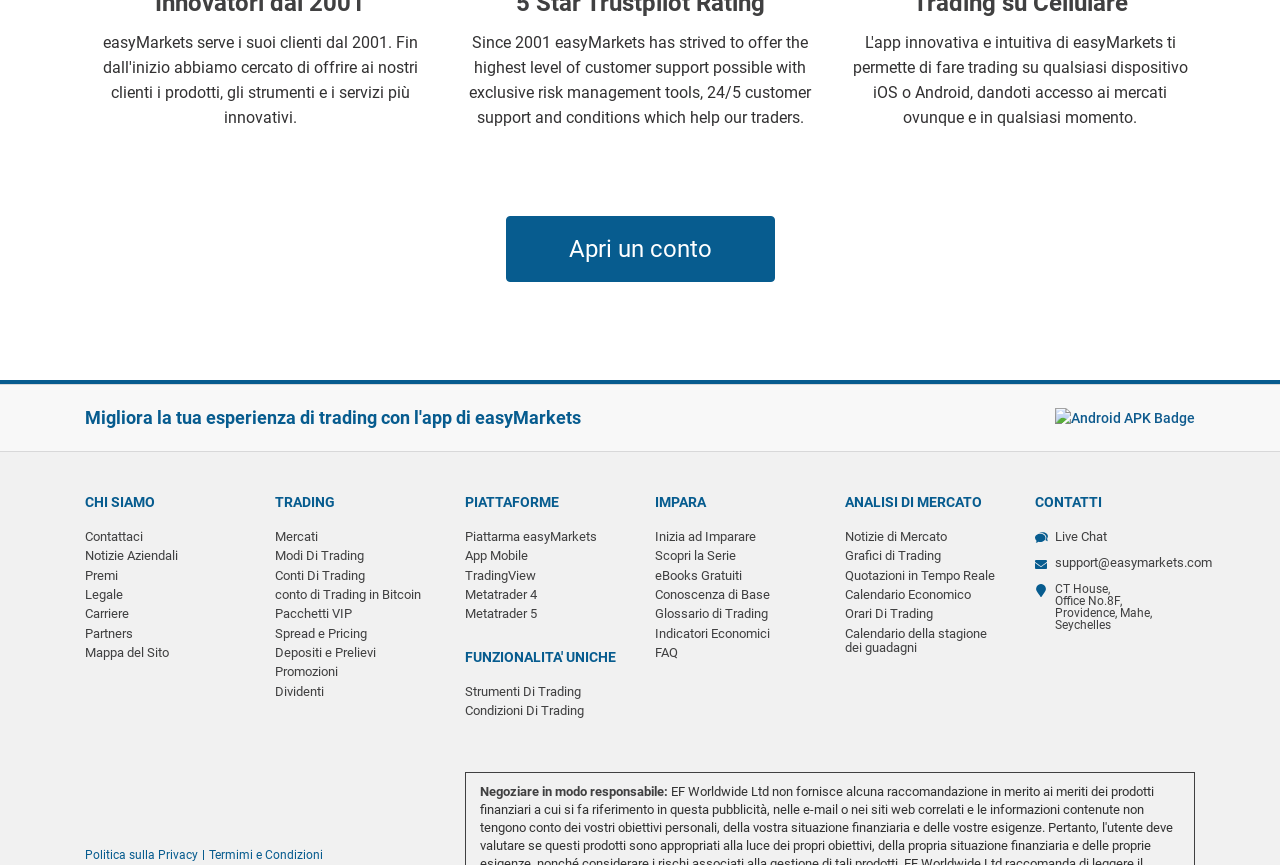What is the name of the company?
Answer the question with a thorough and detailed explanation.

The name of the company can be found in the top-left corner of the webpage, where the logo is located. The text 'easyMarkets' is written next to the logo, indicating that it is the name of the company.